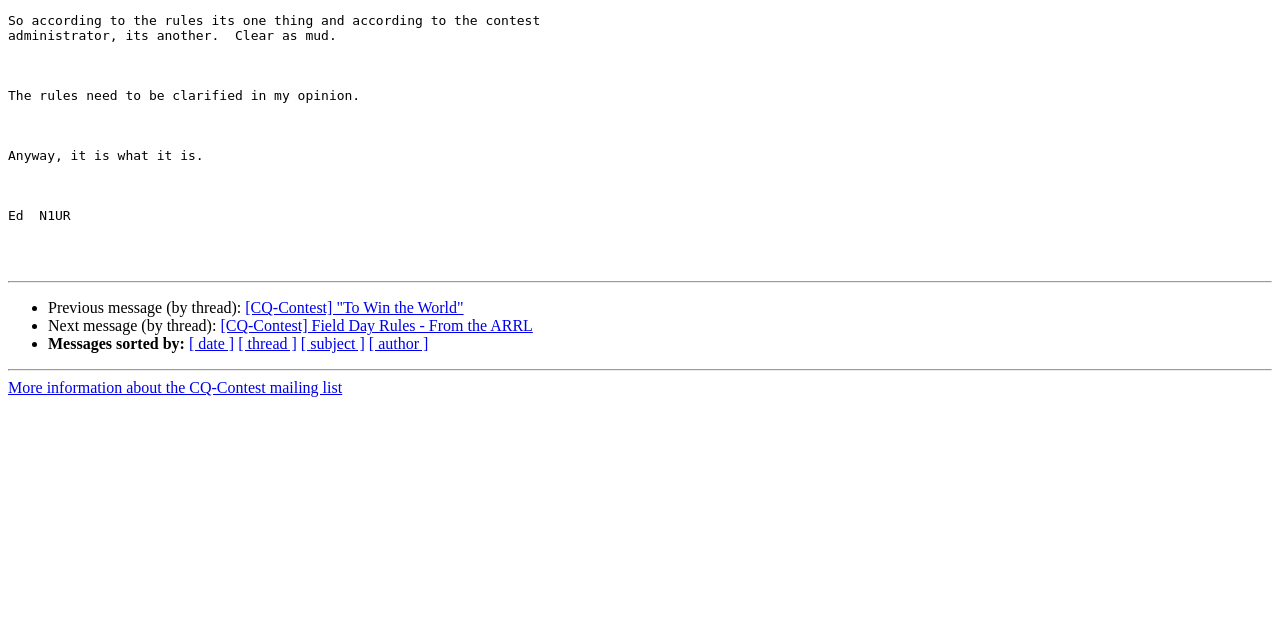Bounding box coordinates are specified in the format (top-left x, top-left y, bottom-right x, bottom-right y). All values are floating point numbers bounded between 0 and 1. Please provide the bounding box coordinate of the region this sentence describes: General

None